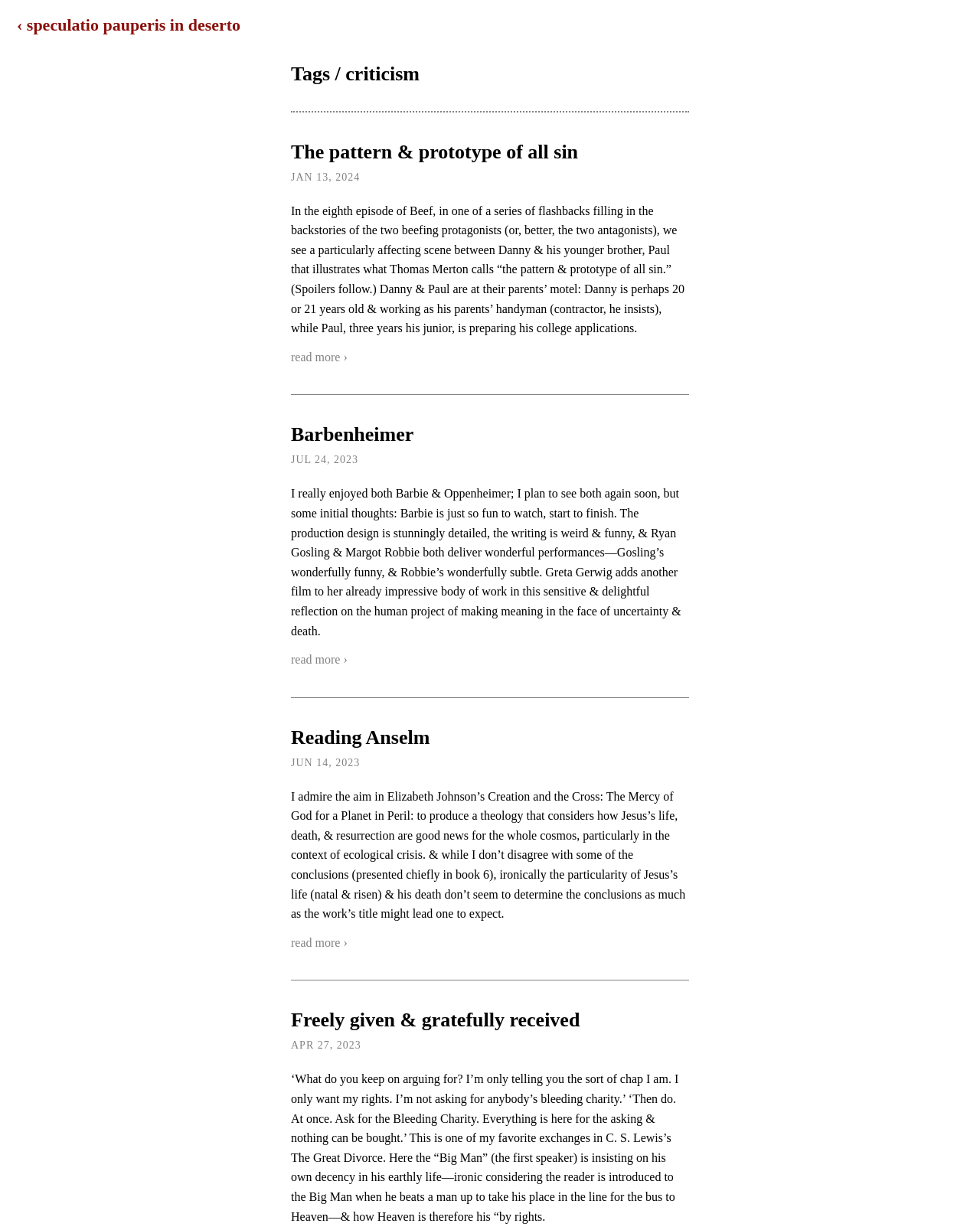Using the format (top-left x, top-left y, bottom-right x, bottom-right y), provide the bounding box coordinates for the described UI element. All values should be floating point numbers between 0 and 1: read more ›

[0.297, 0.761, 0.354, 0.772]